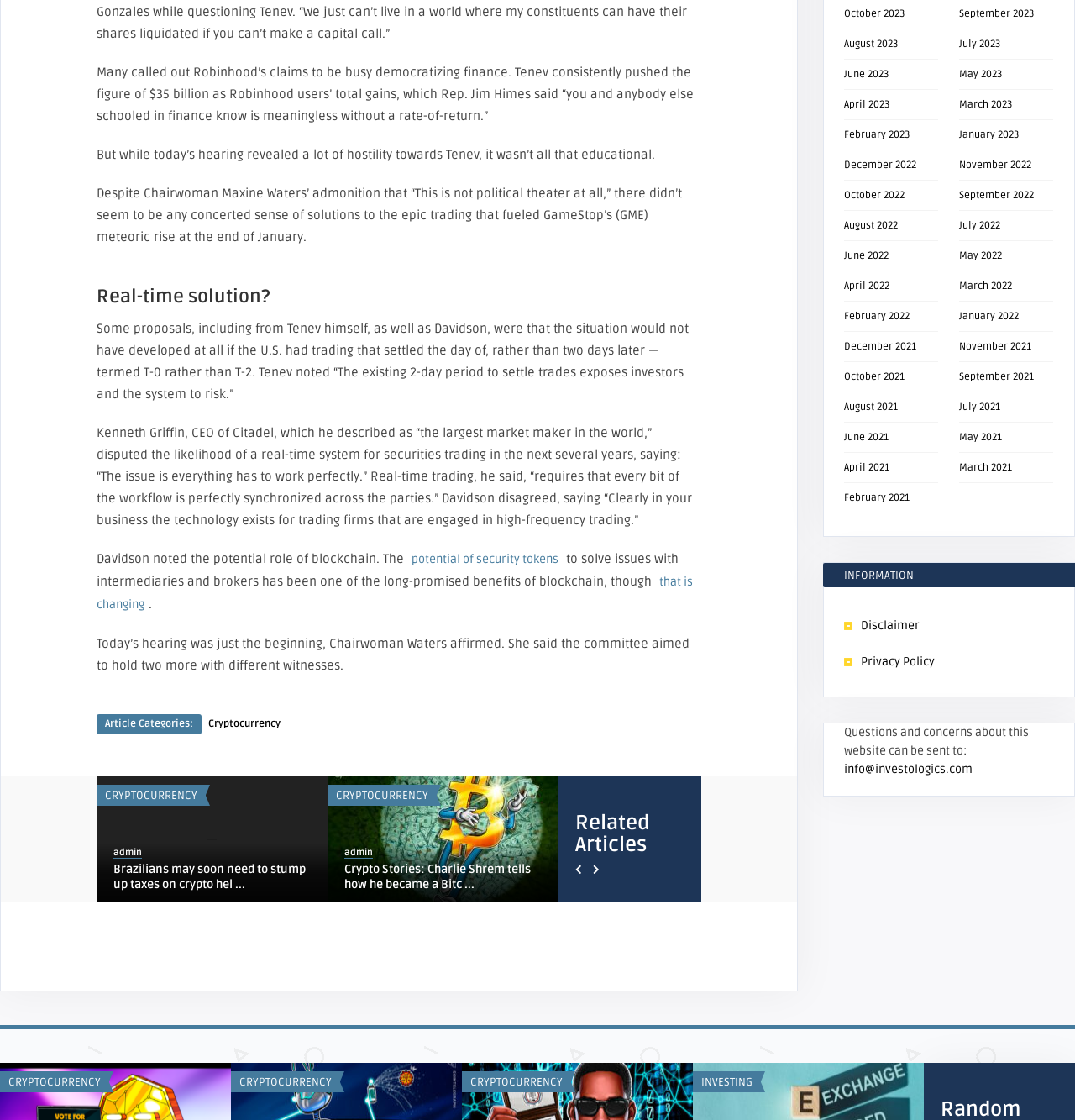Please specify the bounding box coordinates of the region to click in order to perform the following instruction: "Click on the 'CRYPTOCURRENCY' link".

[0.098, 0.64, 0.18, 0.652]